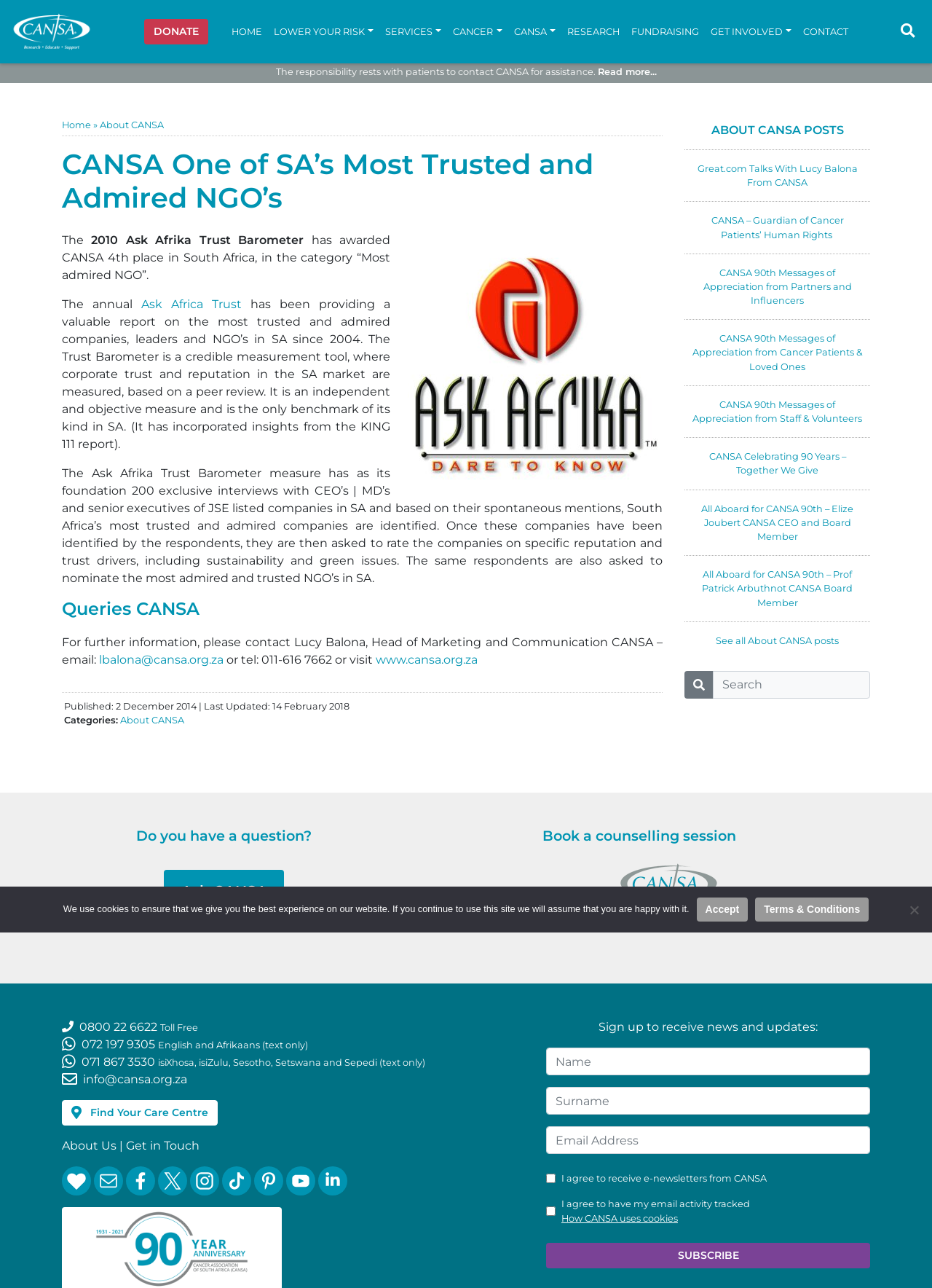What is the name of the organization?
Using the information from the image, answer the question thoroughly.

The name of the organization can be found in the top-left corner of the webpage, where it is written as 'CANSA One of SA's Most Trusted and Admired NGO's - CANSA - The Cancer Association of South Africa'.